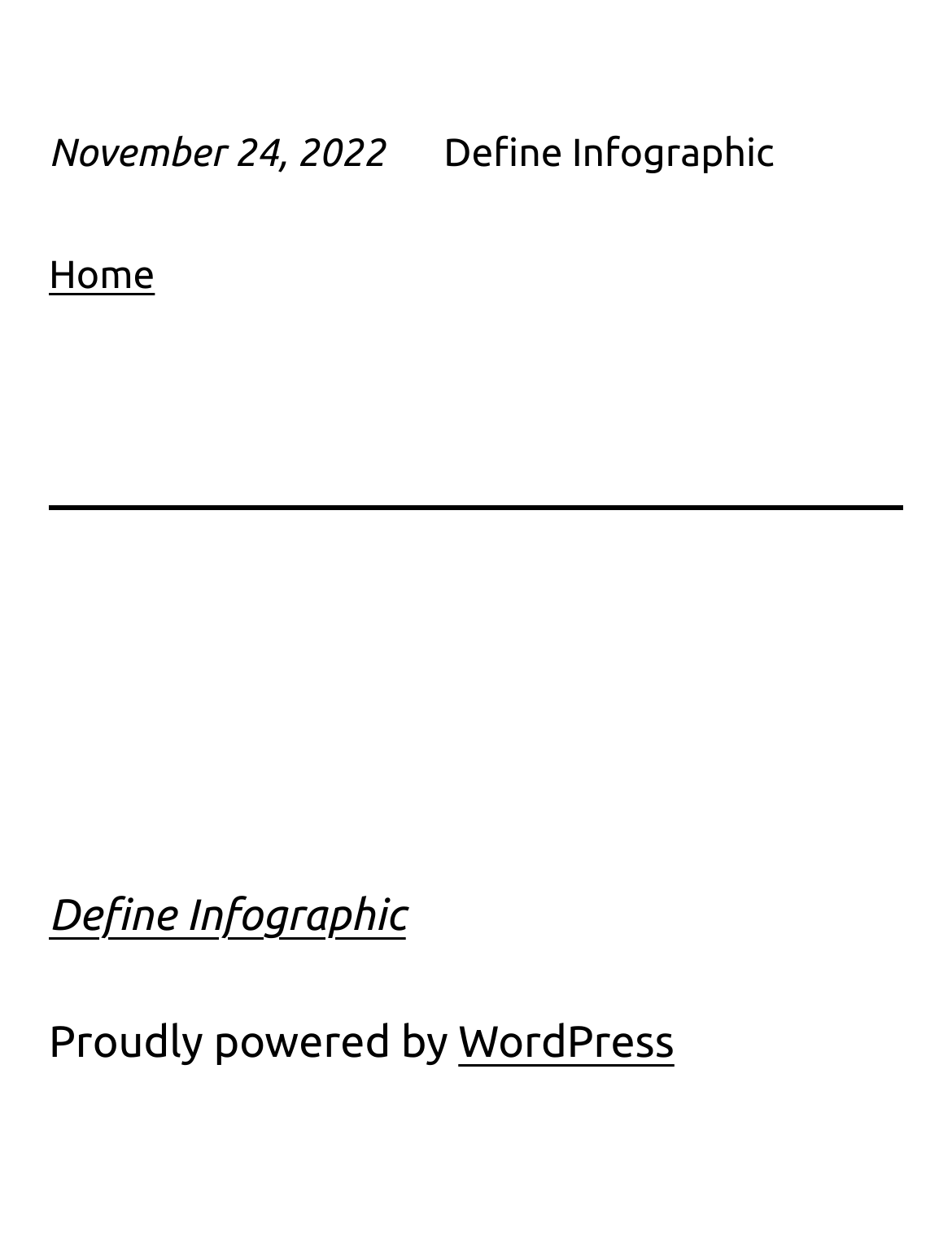Answer the following query concisely with a single word or phrase:
What is the platform powering this website?

WordPress